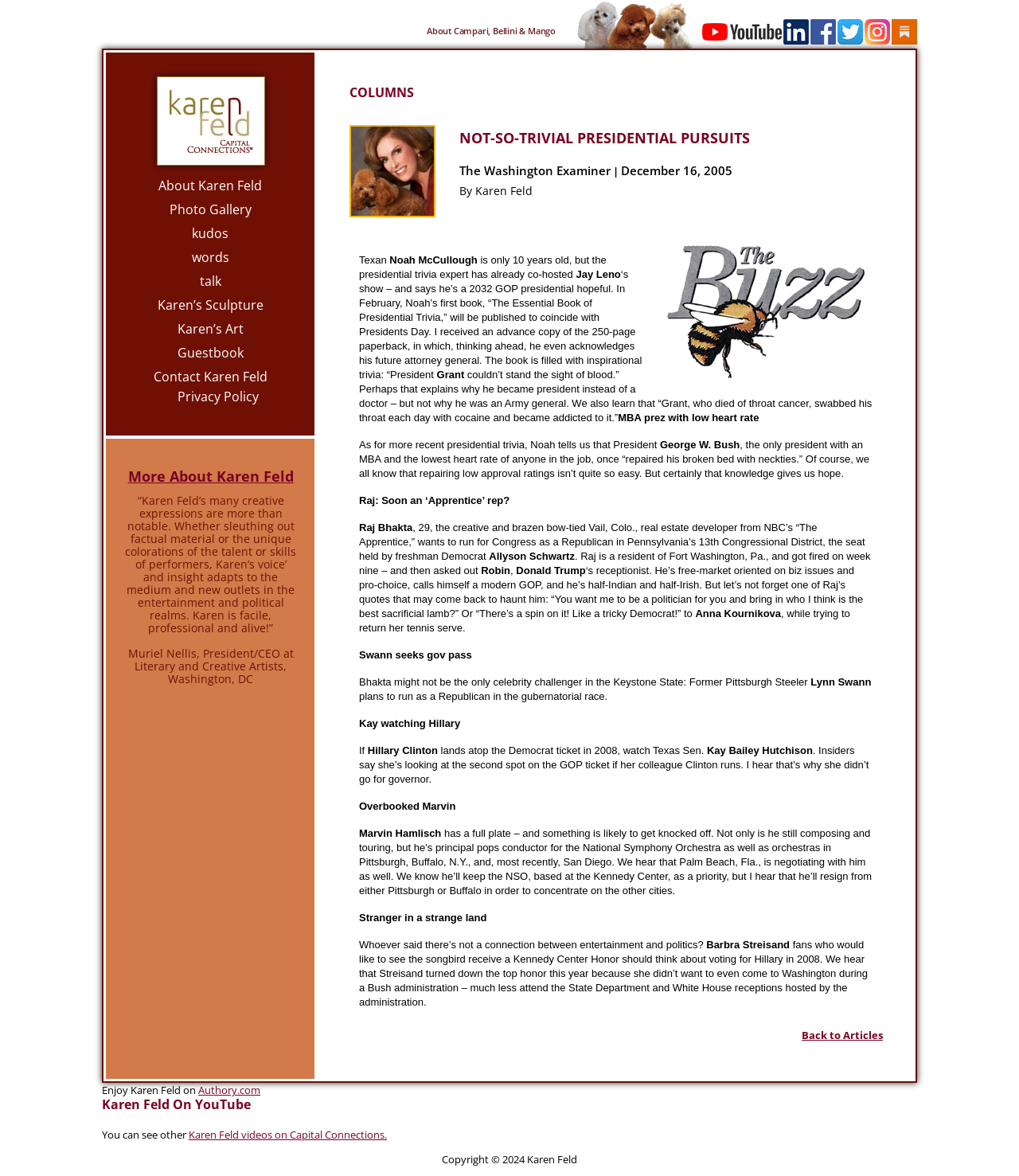Please provide the bounding box coordinates for the element that needs to be clicked to perform the instruction: "Click the link to learn more about Campari, Bellini & Mango". The coordinates must consist of four float numbers between 0 and 1, formatted as [left, top, right, bottom].

[0.419, 0.022, 0.545, 0.031]